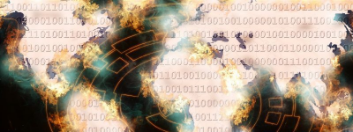Provide a comprehensive description of the image.

The image illustrates a digital world engulfed in abstract flames, interspersed with binary code (0s and 1s) to symbolize the impact of cyber threats on global systems. The fiery elements suggest chaos and disruption, reflecting the narrative of escalating cybersecurity challenges. This imagery aligns with the article titled "Israeli Logistics Sector Attacked by Iranian Tortoiseshell Hackers," indicating the targeted nature of cyberattacks that threaten critical infrastructures. The backdrop of binary code underscores the technological context, emphasizing the intersection of digital security and geopolitical tensions. This artwork encapsulates the urgency of addressing vulnerabilities in today's interconnected world, as highlighted in the accompanying text.